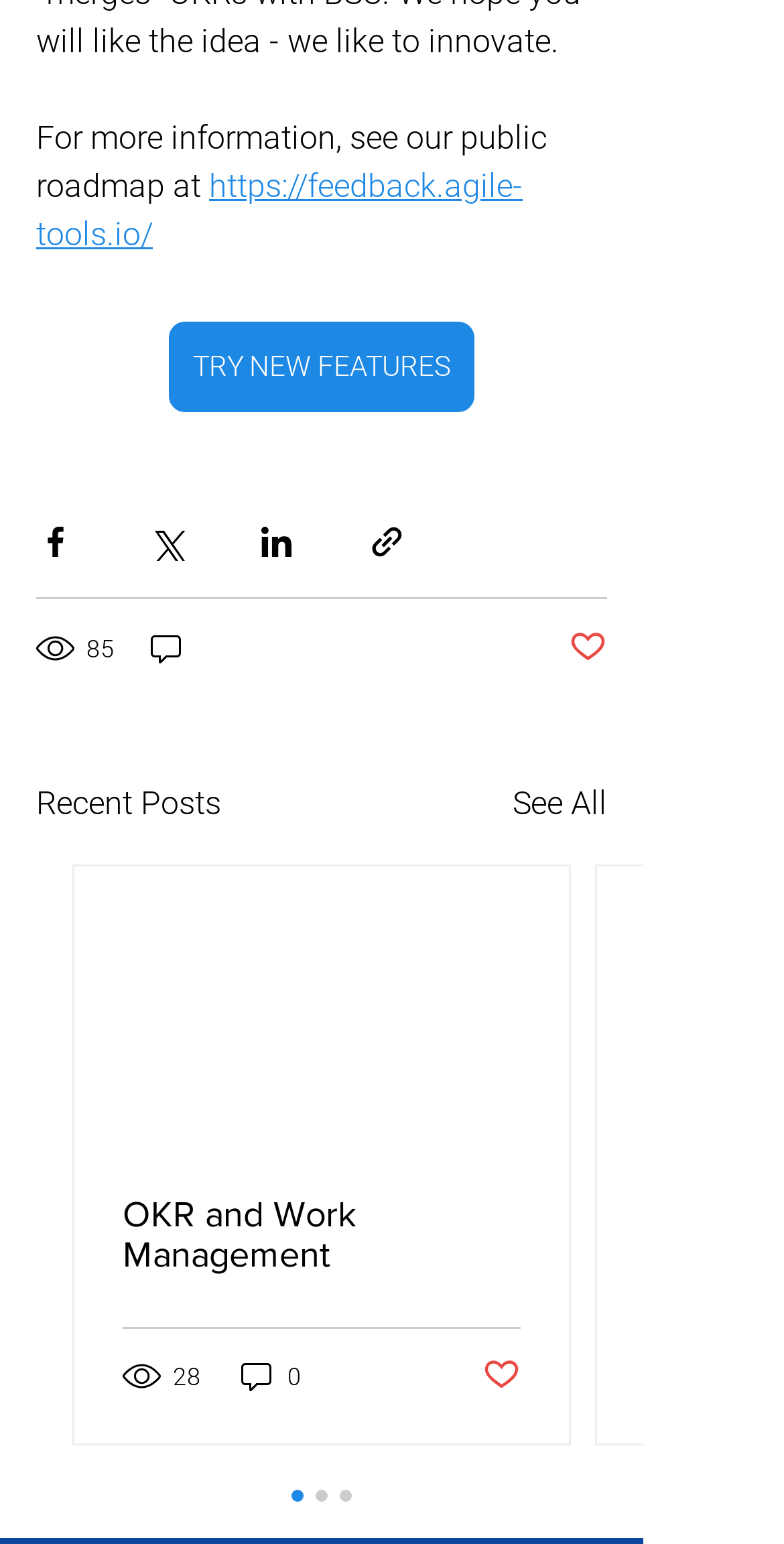How many share options are available?
Please respond to the question thoroughly and include all relevant details.

There are four share options available, which are Share via Facebook, Share via Twitter, Share via LinkedIn, and Share via link, as indicated by the buttons and their corresponding images.